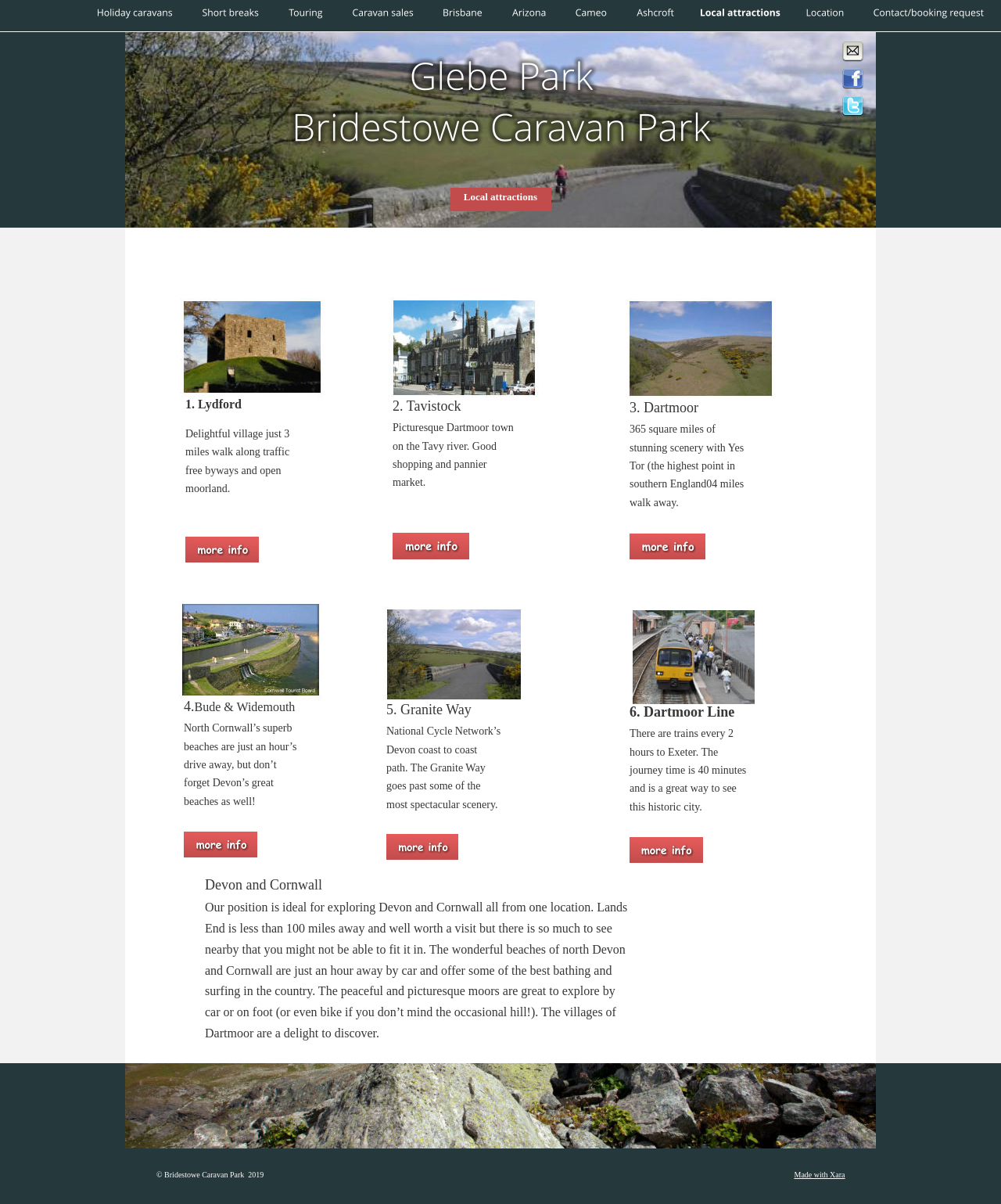Please answer the following question using a single word or phrase: 
How long does it take to get to Exeter by train?

40 minutes